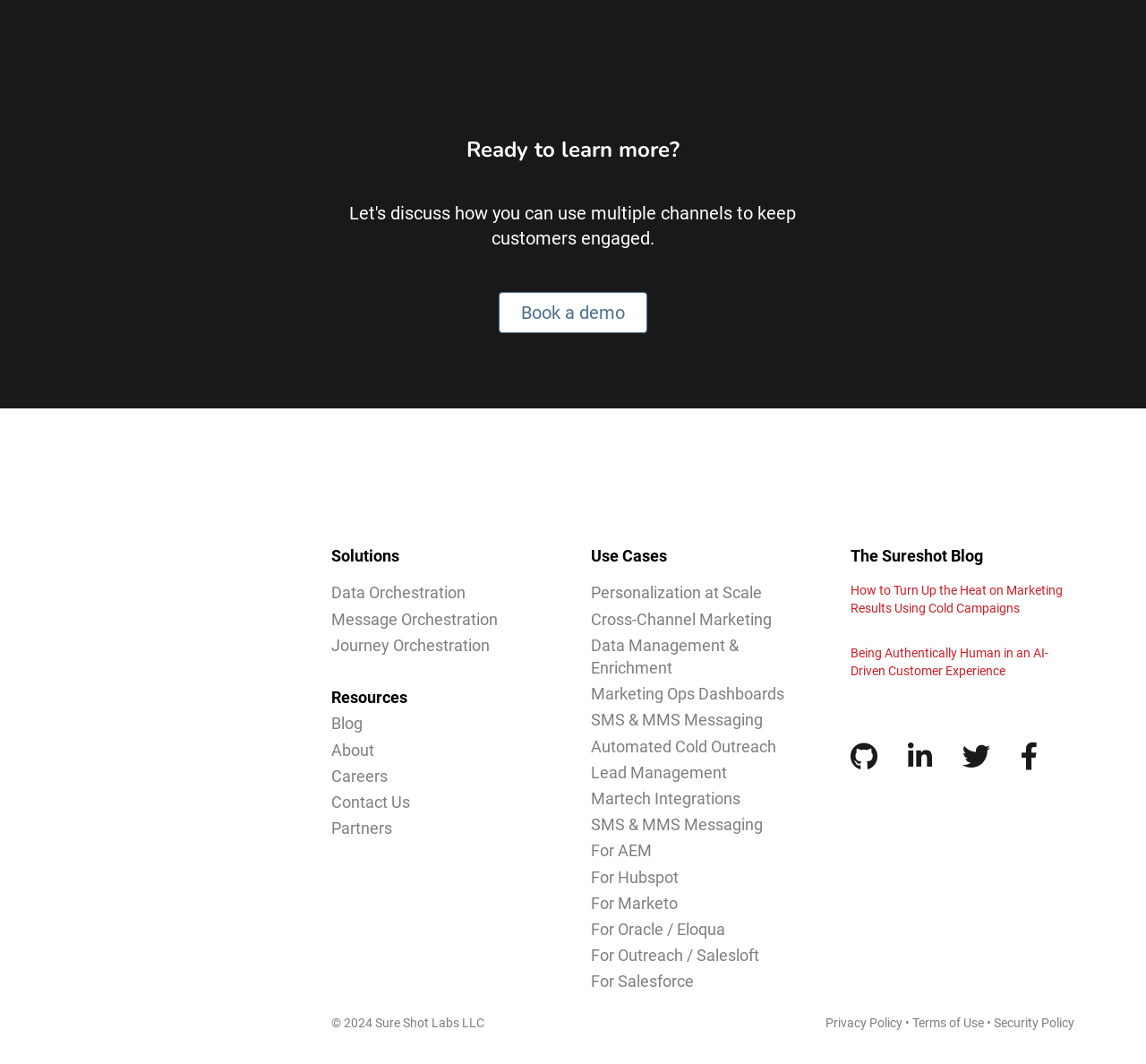Bounding box coordinates are specified in the format (top-left x, top-left y, bottom-right x, bottom-right y). All values are floating point numbers bounded between 0 and 1. Please provide the bounding box coordinate of the region this sentence describes: For Oracle / Eloqua

[0.516, 0.864, 0.633, 0.882]